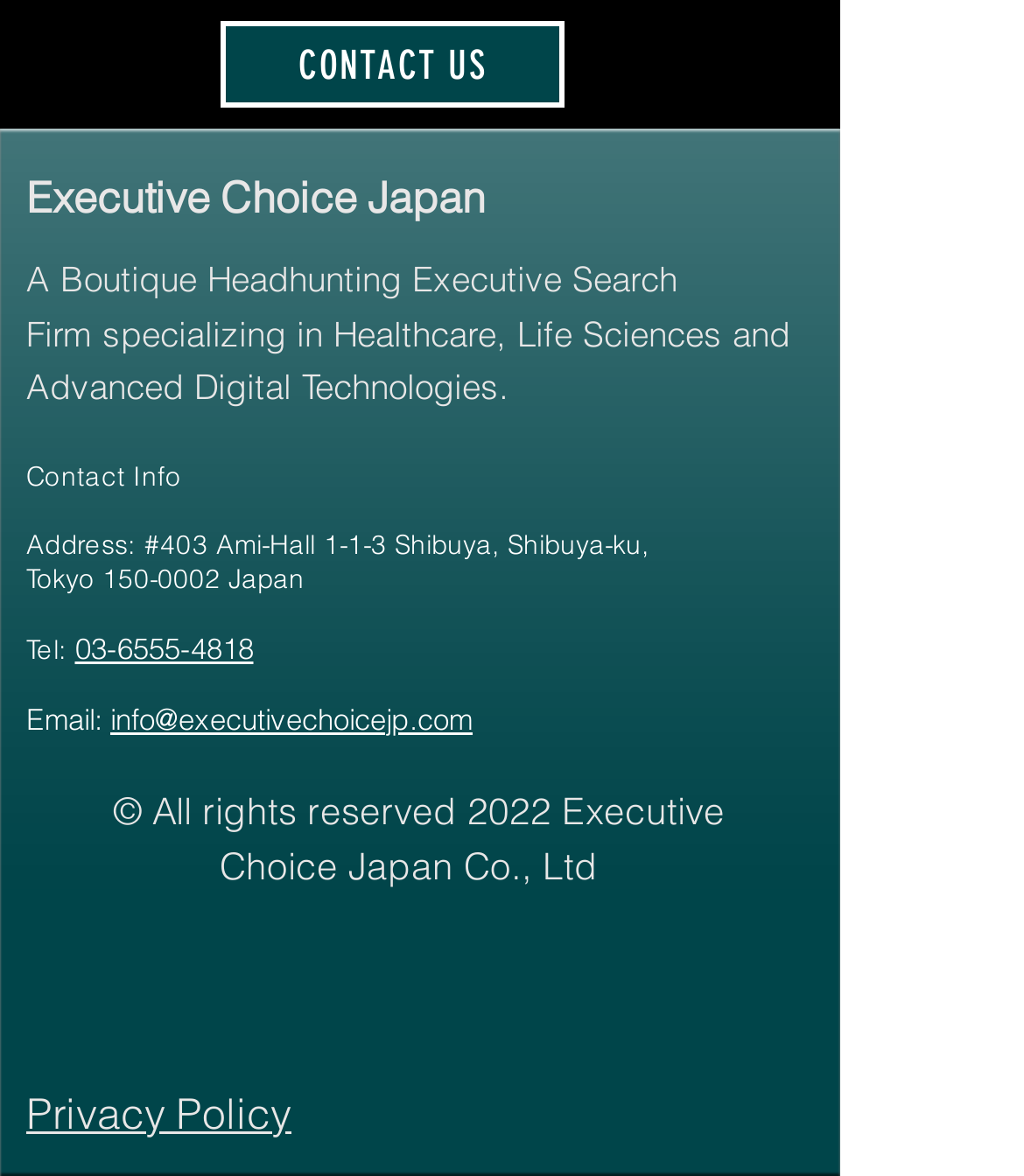Find the bounding box coordinates of the element you need to click on to perform this action: 'read privacy policy'. The coordinates should be represented by four float values between 0 and 1, in the format [left, top, right, bottom].

[0.026, 0.929, 0.285, 0.974]